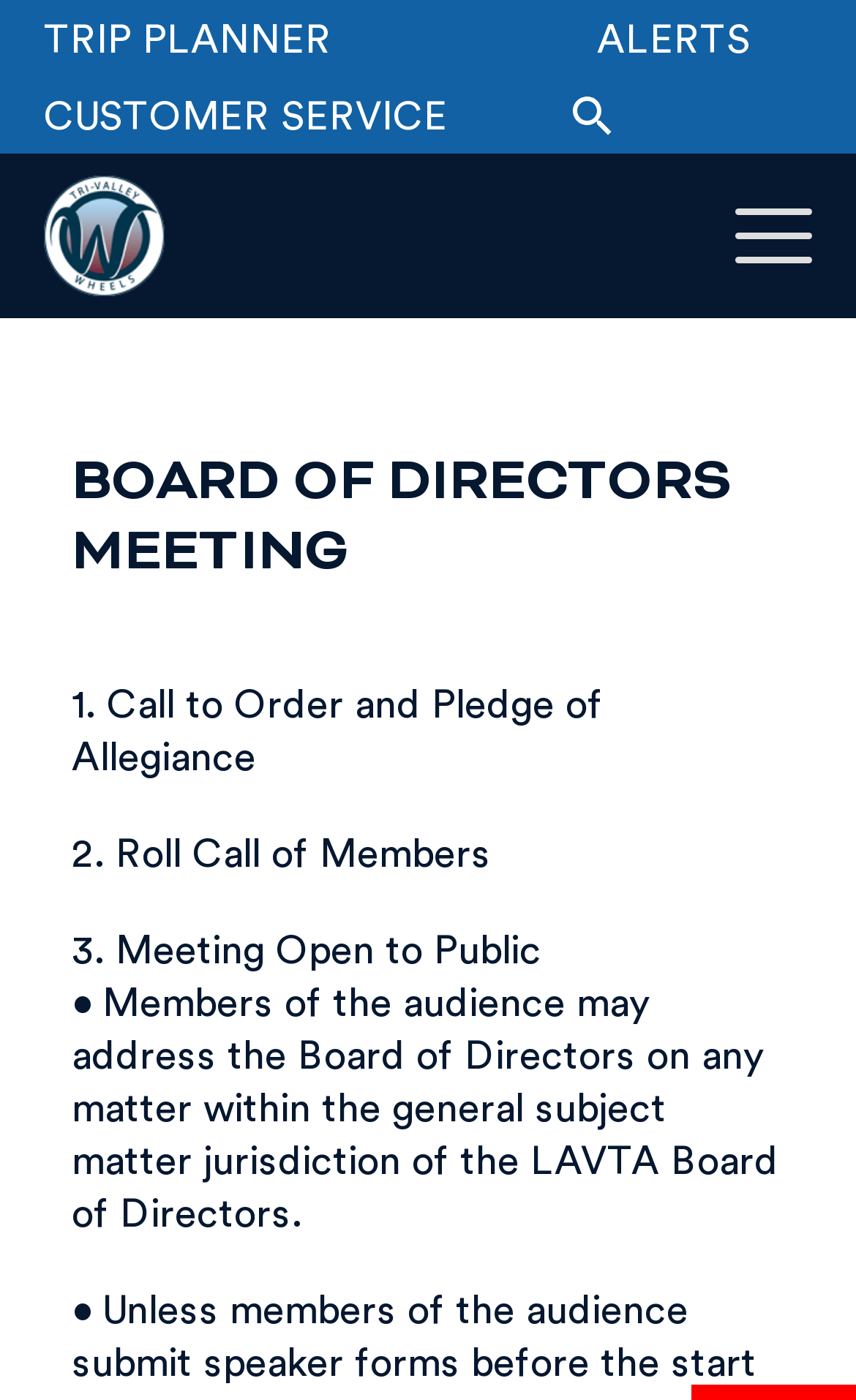Pinpoint the bounding box coordinates of the clickable element to carry out the following instruction: "Click Wheels bus logo."

[0.051, 0.125, 0.5, 0.212]